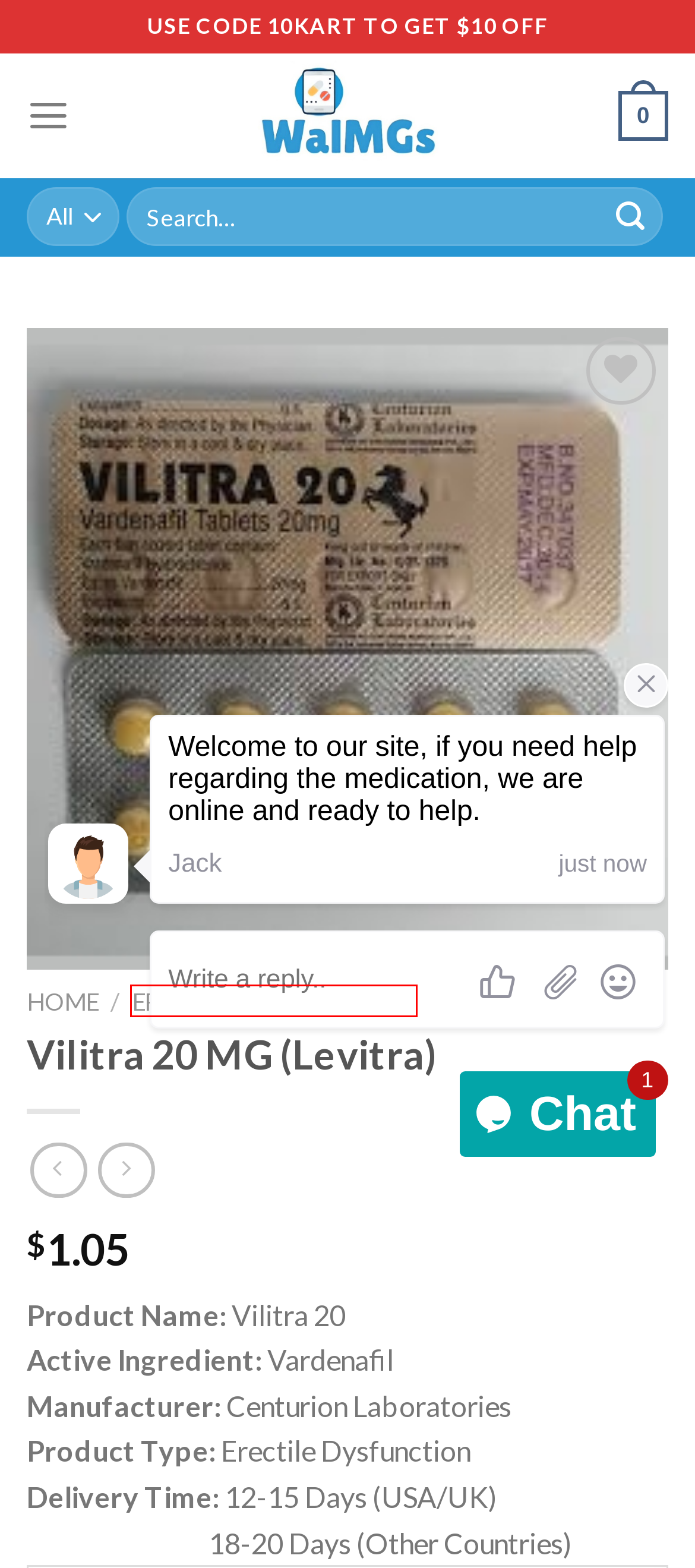You have a screenshot of a webpage with an element surrounded by a red bounding box. Choose the webpage description that best describes the new page after clicking the element inside the red bounding box. Here are the candidates:
A. Vidalista 40 MG Online - Tadalafil Tablets for enlarged prostate treatment
B. Men's Erectile Dysfunction and Health Blog - WalMGs Pharmacy
C. Cart – WalMGs
D. Buy general medicines online – best online pharmacy - WalMGs
E. Buy Generic ED Medications (Erectile Dysfunction) at affordable price
F. ED Archives – WalMGs
G. Shop for Levitra pills and Oral jelly Online - WalMGs
H. Zhewitra Soft 20 Online (Levitra Soft) for Faster Erection - WalMGs

E